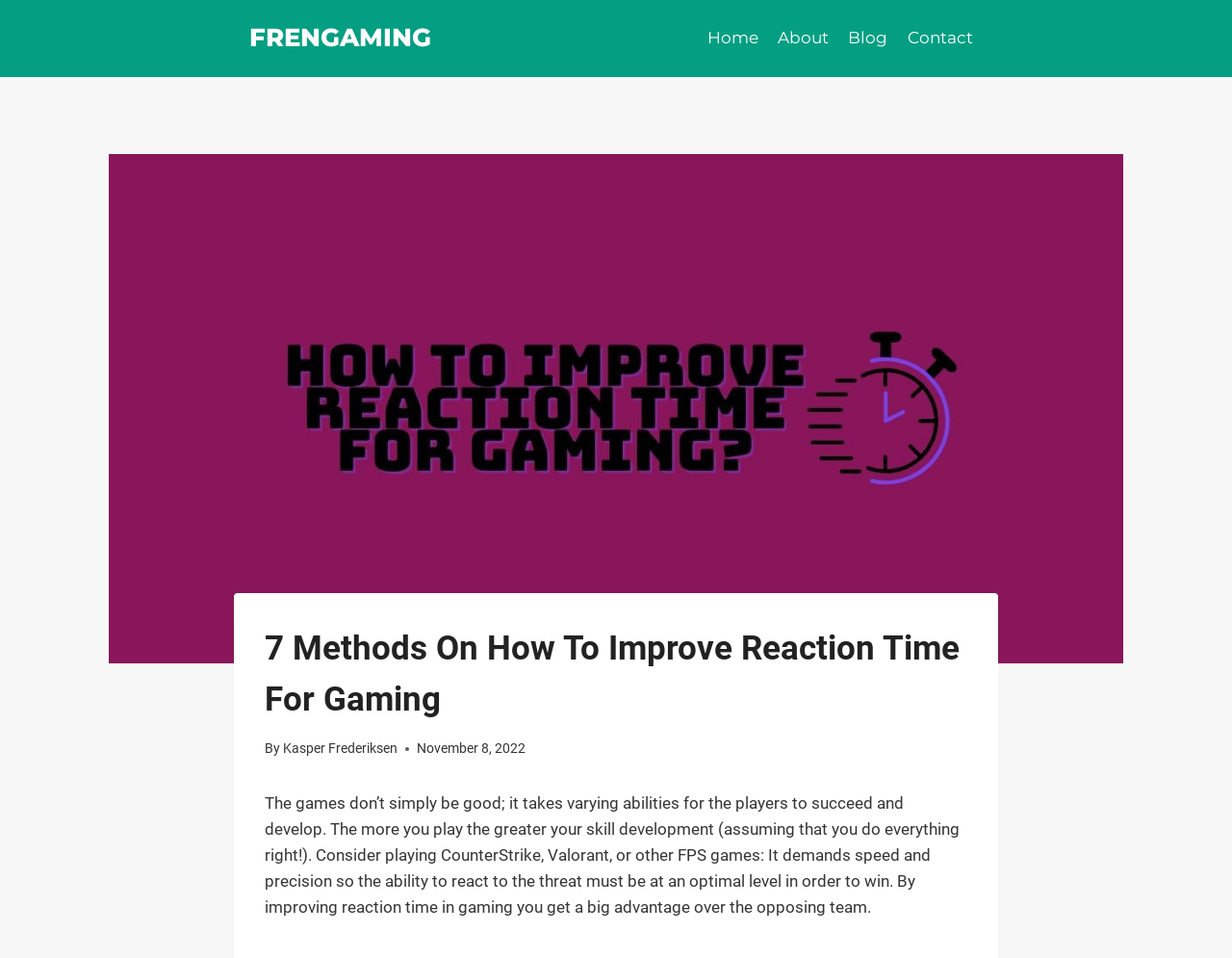Identify the bounding box for the UI element described as: "Home". The coordinates should be four float numbers between 0 and 1, i.e., [left, top, right, bottom].

[0.566, 0.025, 0.623, 0.056]